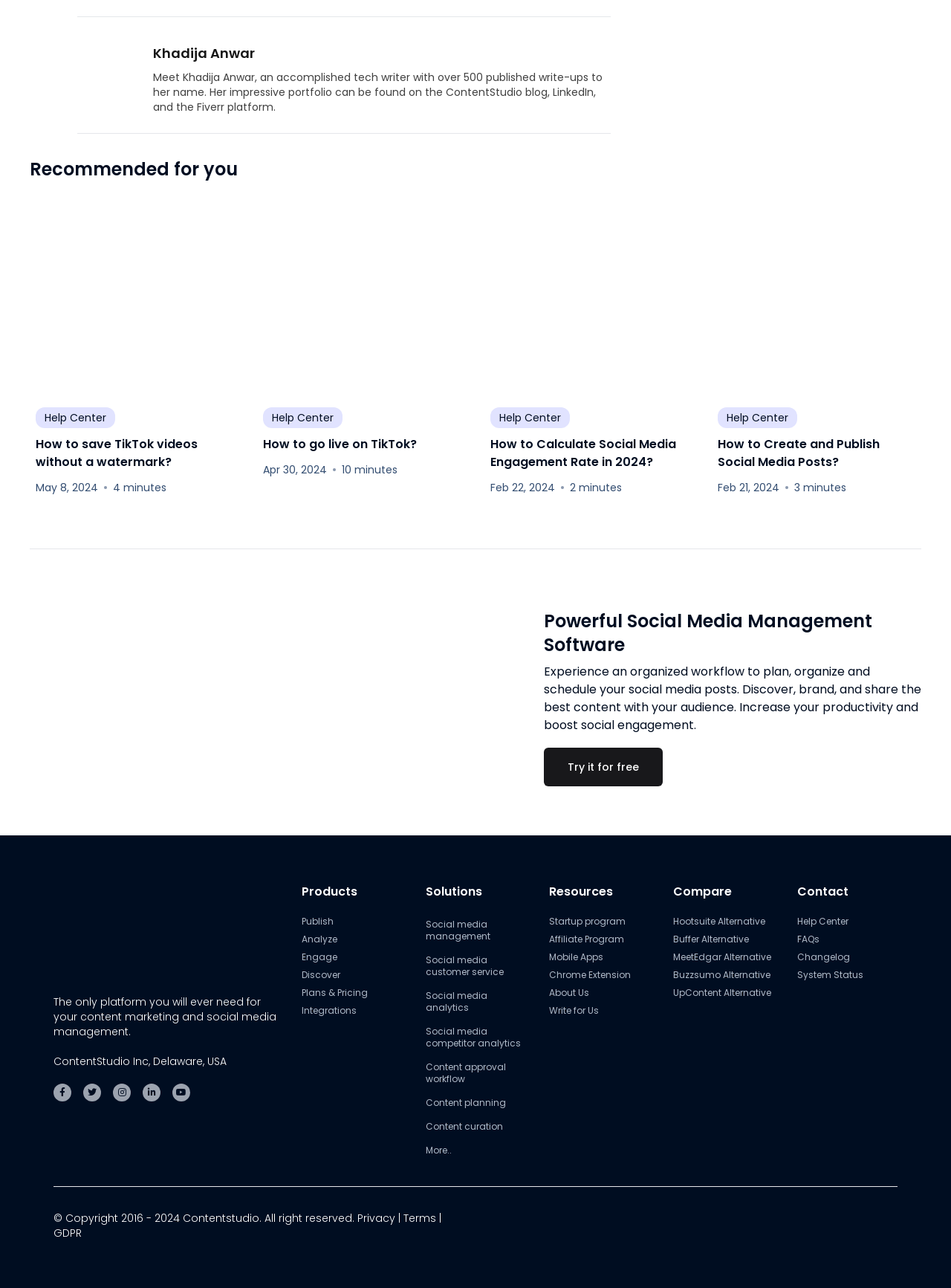Determine the bounding box coordinates for the region that must be clicked to execute the following instruction: "Try ContentStudio for free".

[0.572, 0.581, 0.697, 0.611]